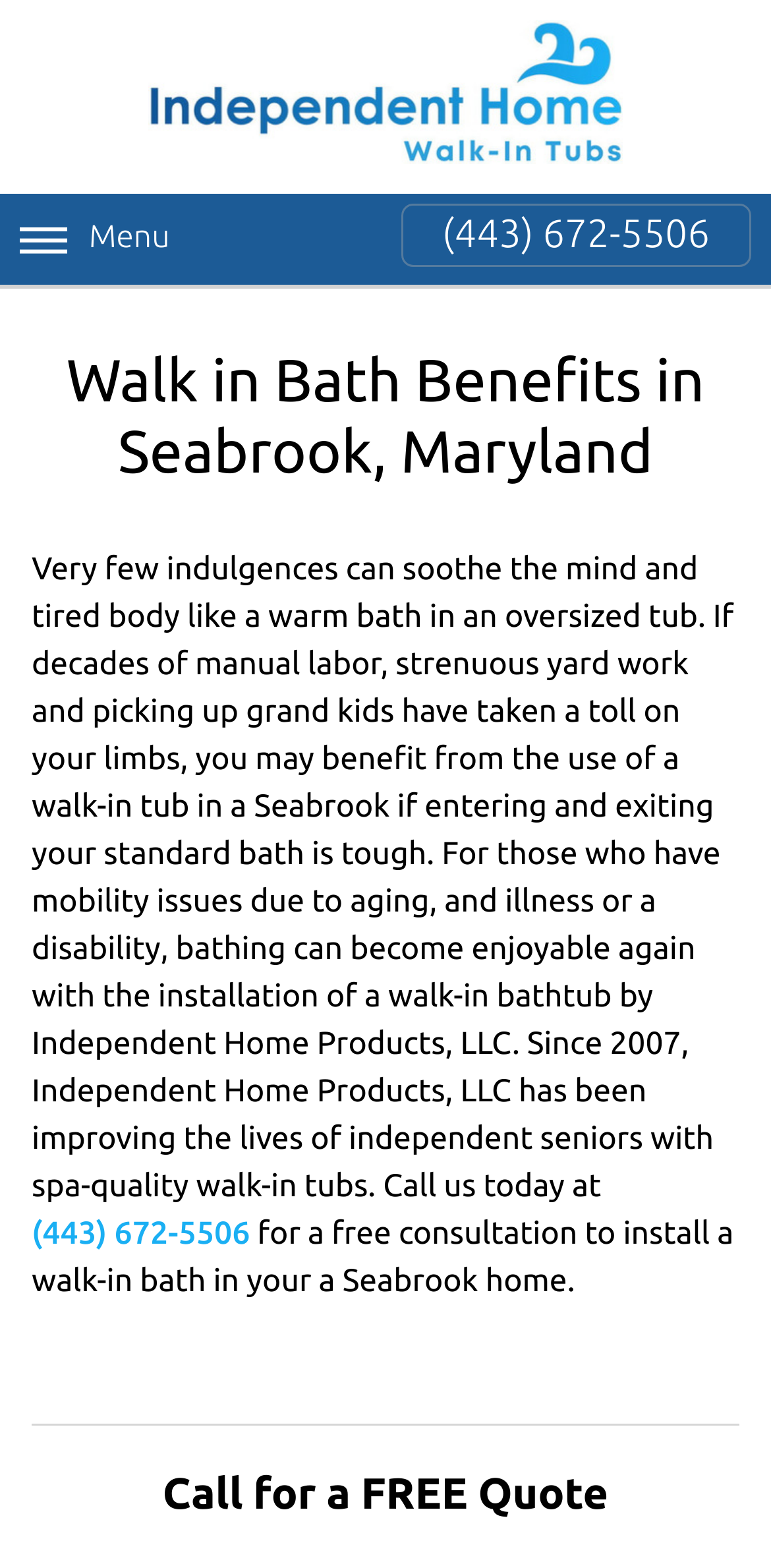Calculate the bounding box coordinates for the UI element based on the following description: "(443) 672-5506". Ensure the coordinates are four float numbers between 0 and 1, i.e., [left, top, right, bottom].

[0.041, 0.776, 0.324, 0.798]